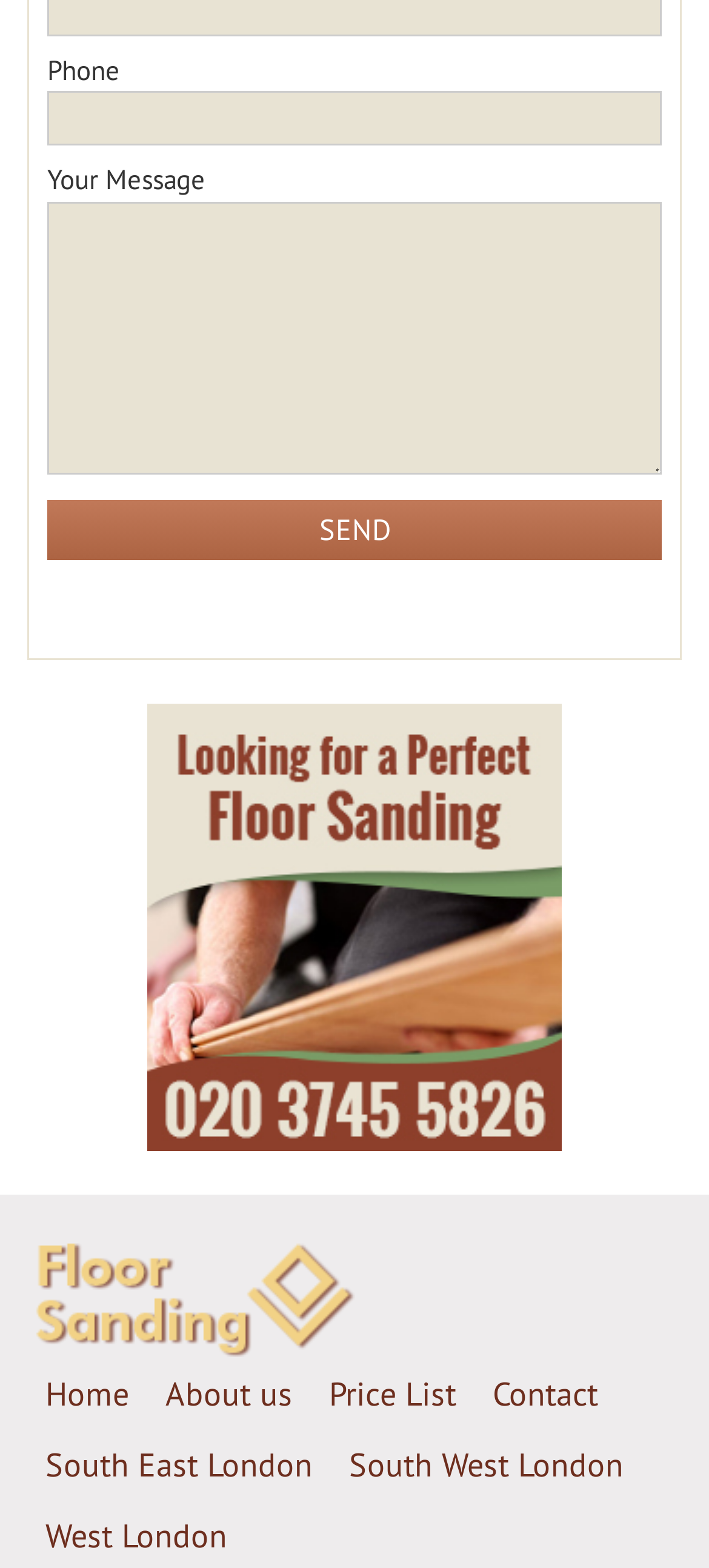Specify the bounding box coordinates for the region that must be clicked to perform the given instruction: "Go to Home page".

[0.038, 0.866, 0.208, 0.911]